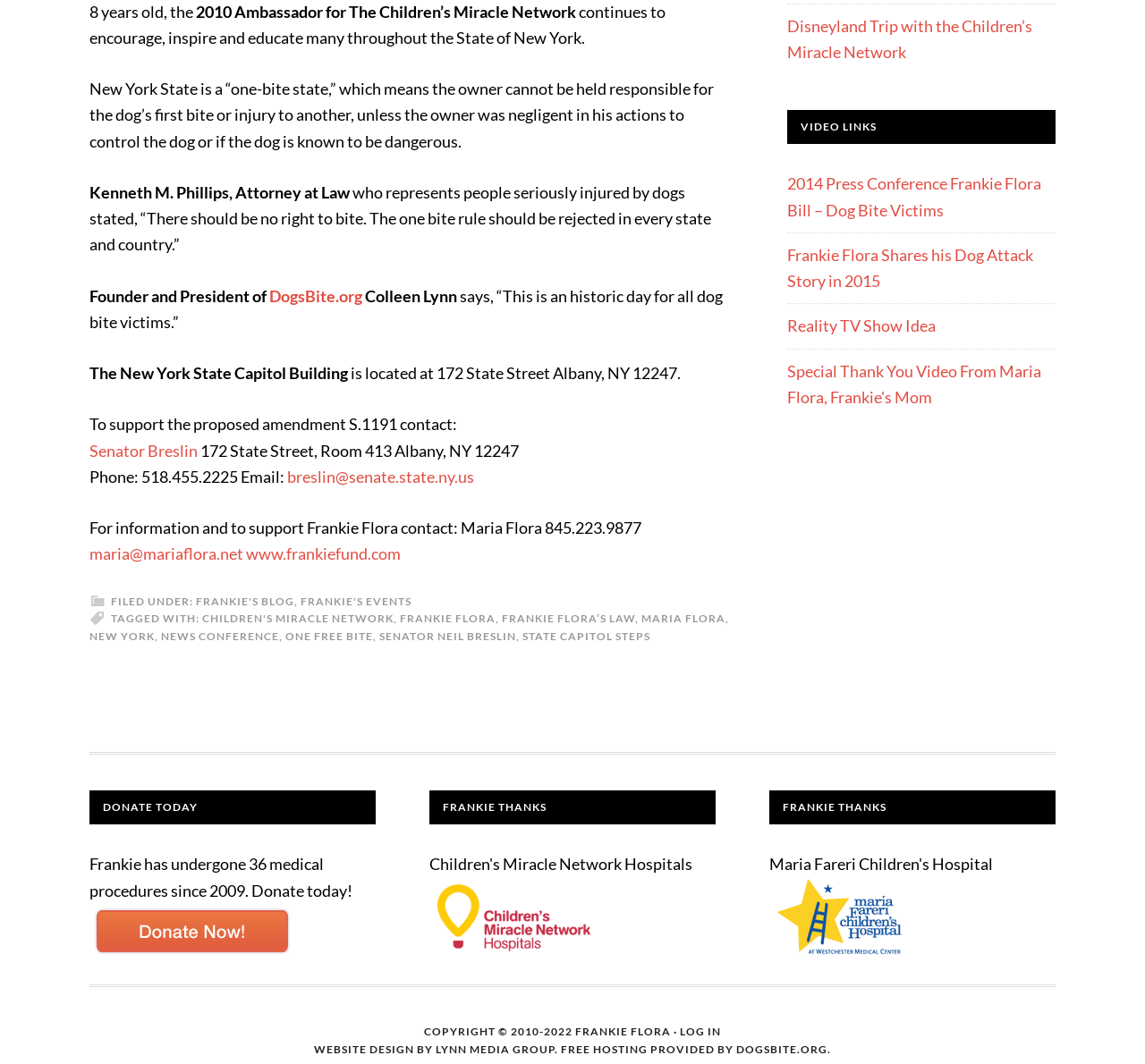Determine the bounding box coordinates of the element's region needed to click to follow the instruction: "Donate to pit bull attack victim". Provide these coordinates as four float numbers between 0 and 1, formatted as [left, top, right, bottom].

[0.078, 0.886, 0.258, 0.905]